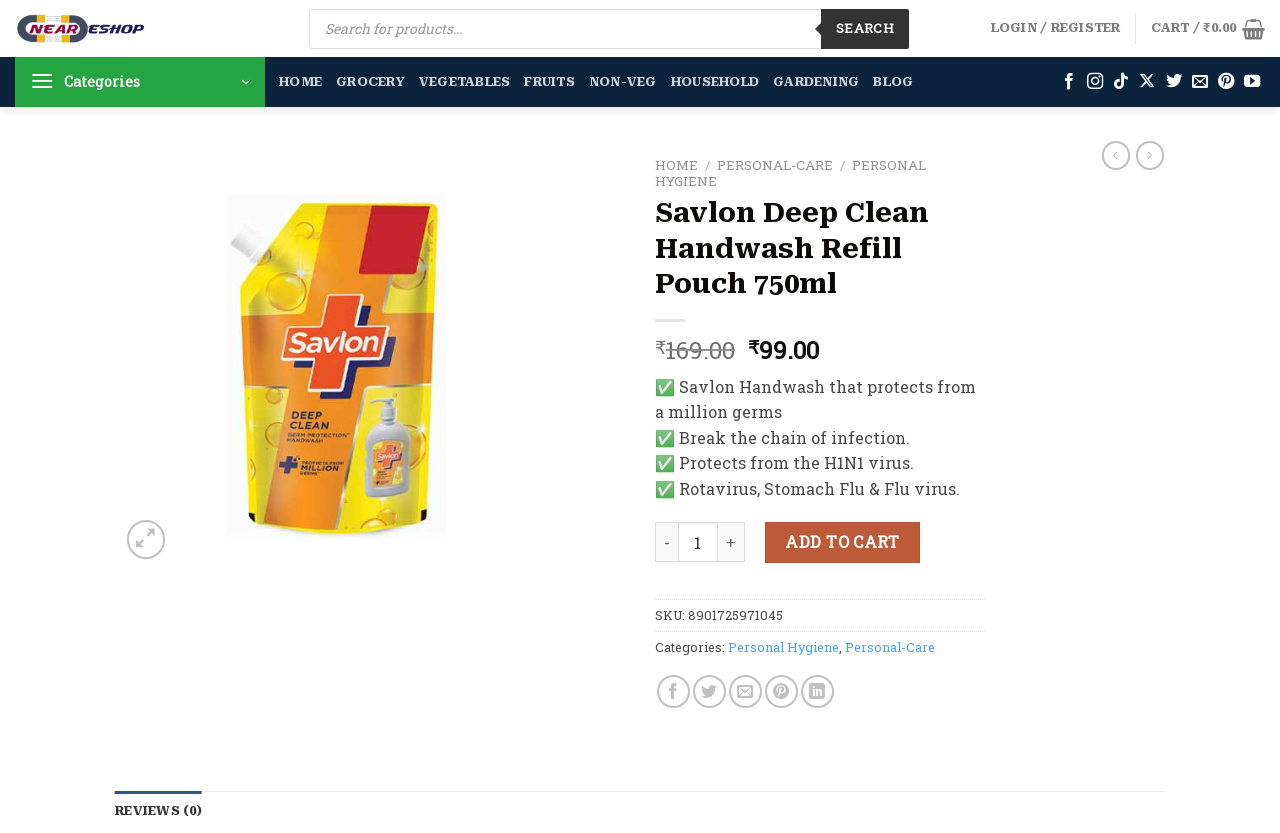Please give the bounding box coordinates of the area that should be clicked to fulfill the following instruction: "Add Savlon Deep Clean Handwash Refill Pouch 750ml to cart". The coordinates should be in the format of four float numbers from 0 to 1, i.e., [left, top, right, bottom].

[0.598, 0.627, 0.718, 0.675]